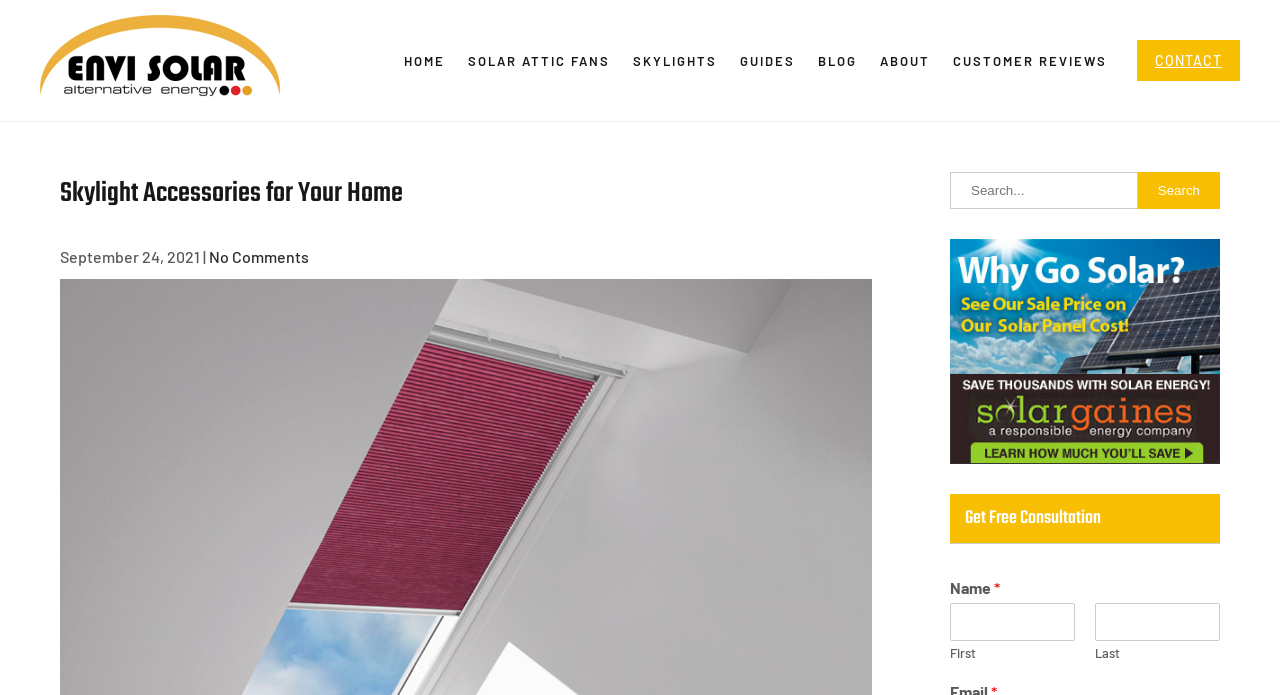Please locate the bounding box coordinates of the element that needs to be clicked to achieve the following instruction: "search for something". The coordinates should be four float numbers between 0 and 1, i.e., [left, top, right, bottom].

[0.742, 0.247, 0.889, 0.301]